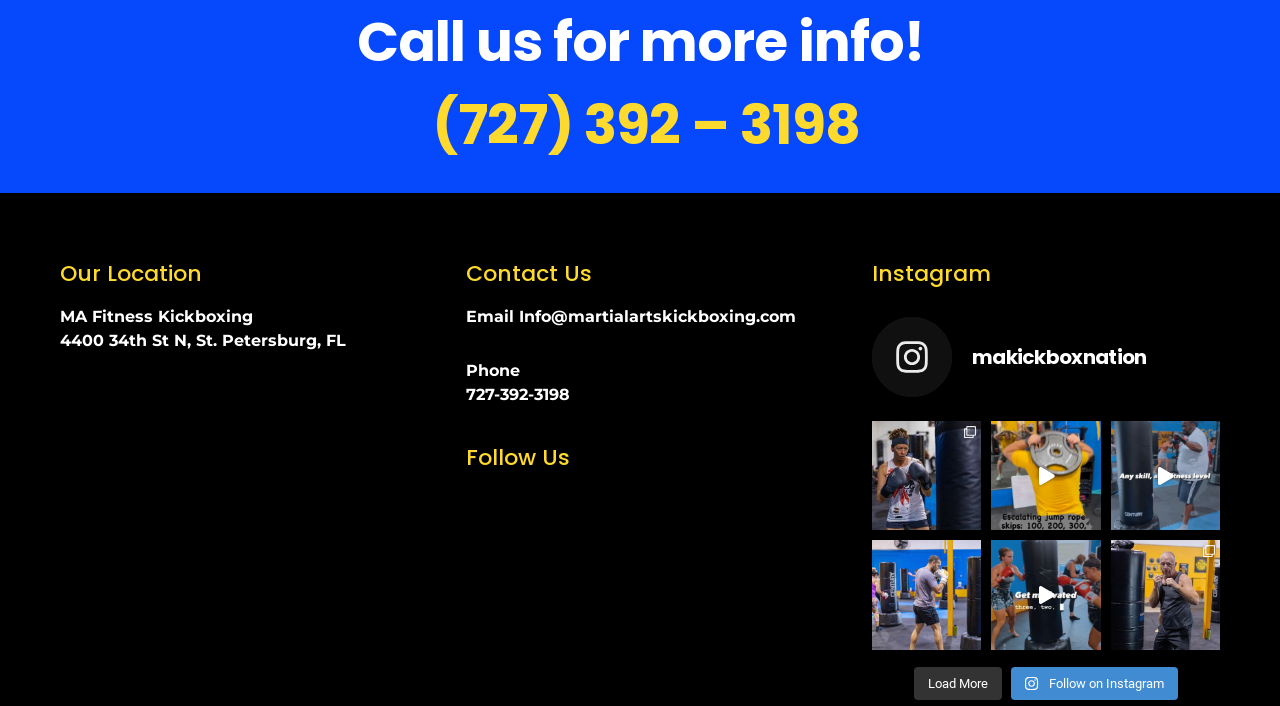Pinpoint the bounding box coordinates of the clickable area needed to execute the instruction: "Load more posts". The coordinates should be specified as four float numbers between 0 and 1, i.e., [left, top, right, bottom].

[0.714, 0.944, 0.783, 0.992]